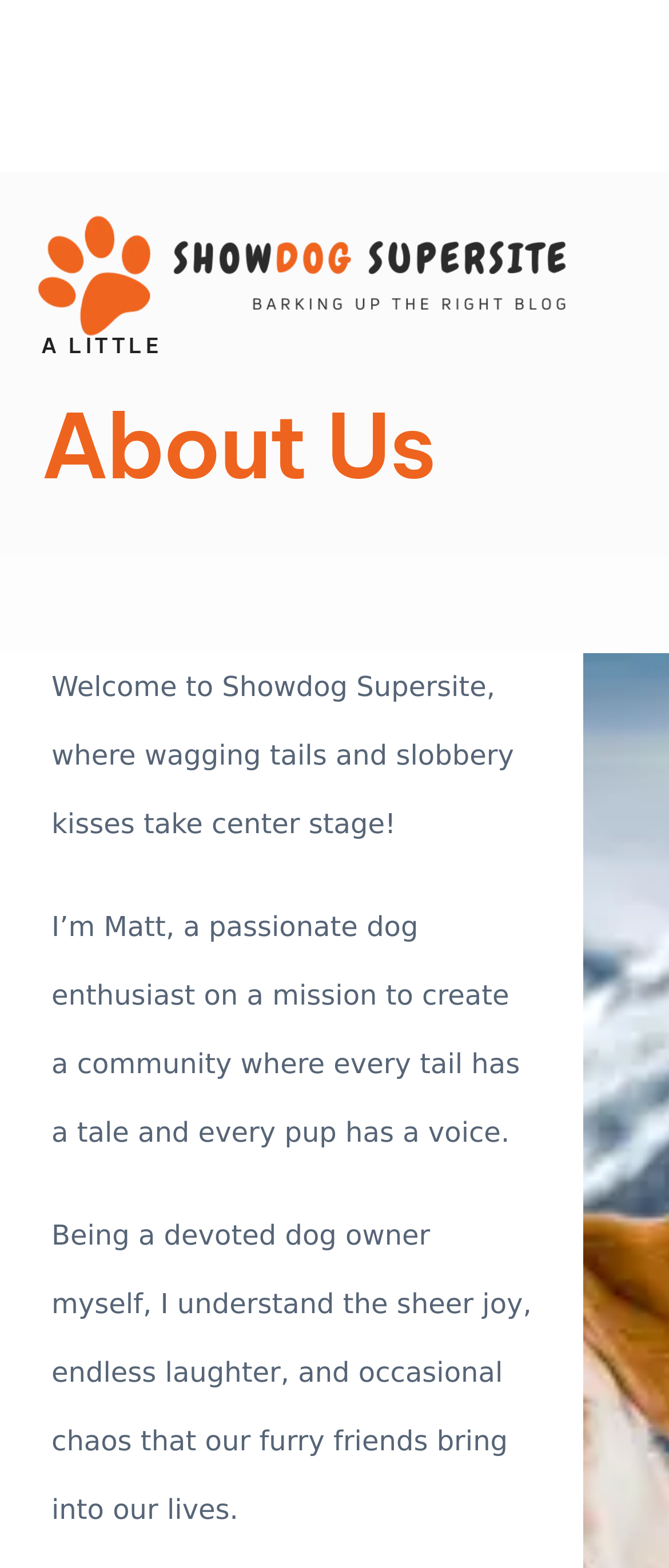What is the name of the website?
Ensure your answer is thorough and detailed.

The name of the website can be found in the link element at the top of the page, which is 'Showdog Supersite'. This is also confirmed by the image element with the same name.